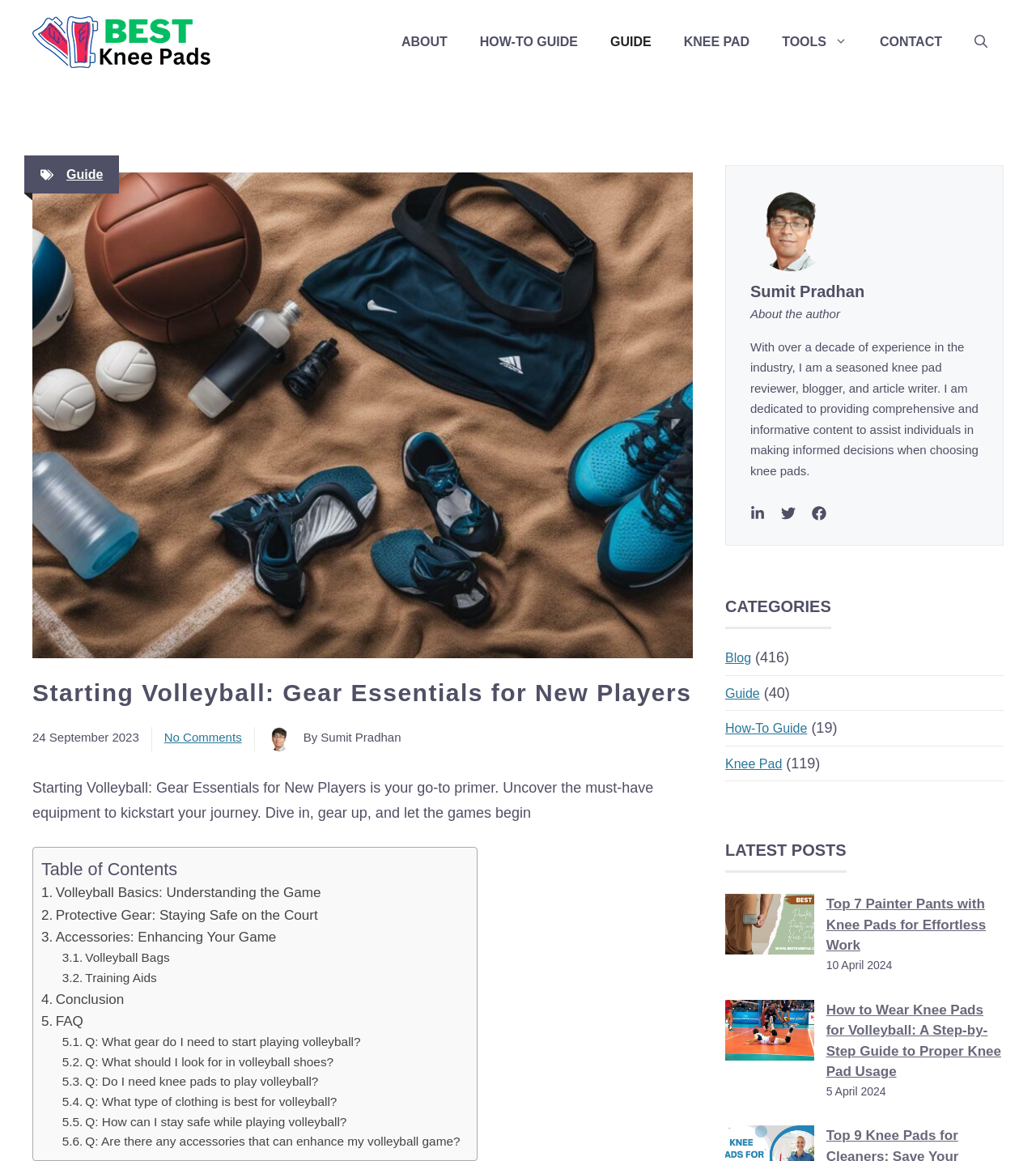How many links are there in the navigation menu? Please answer the question using a single word or phrase based on the image.

7